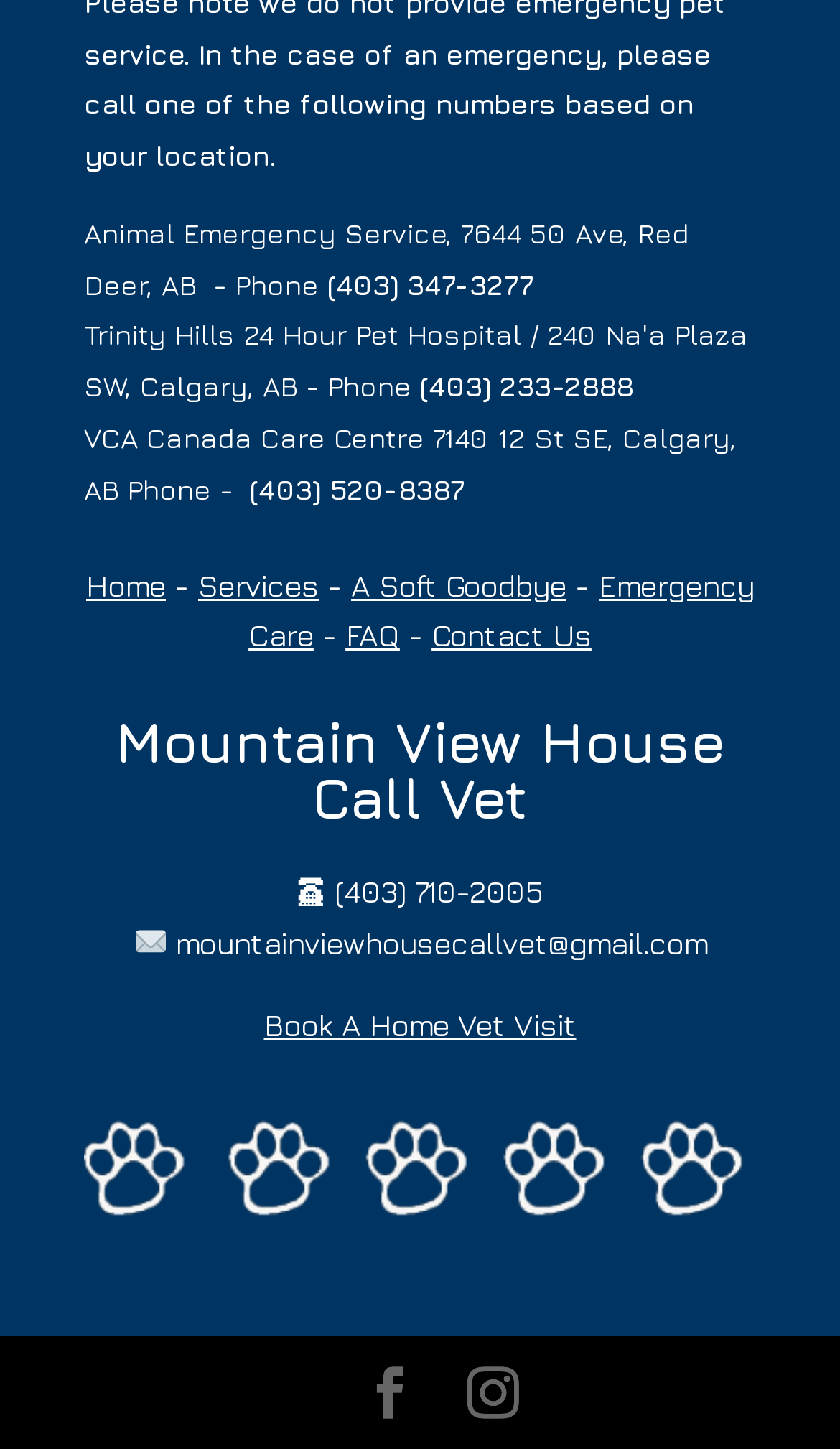Identify the bounding box coordinates of the section to be clicked to complete the task described by the following instruction: "Call phone number (403) 347-3277". The coordinates should be four float numbers between 0 and 1, formatted as [left, top, right, bottom].

[0.39, 0.184, 0.636, 0.208]